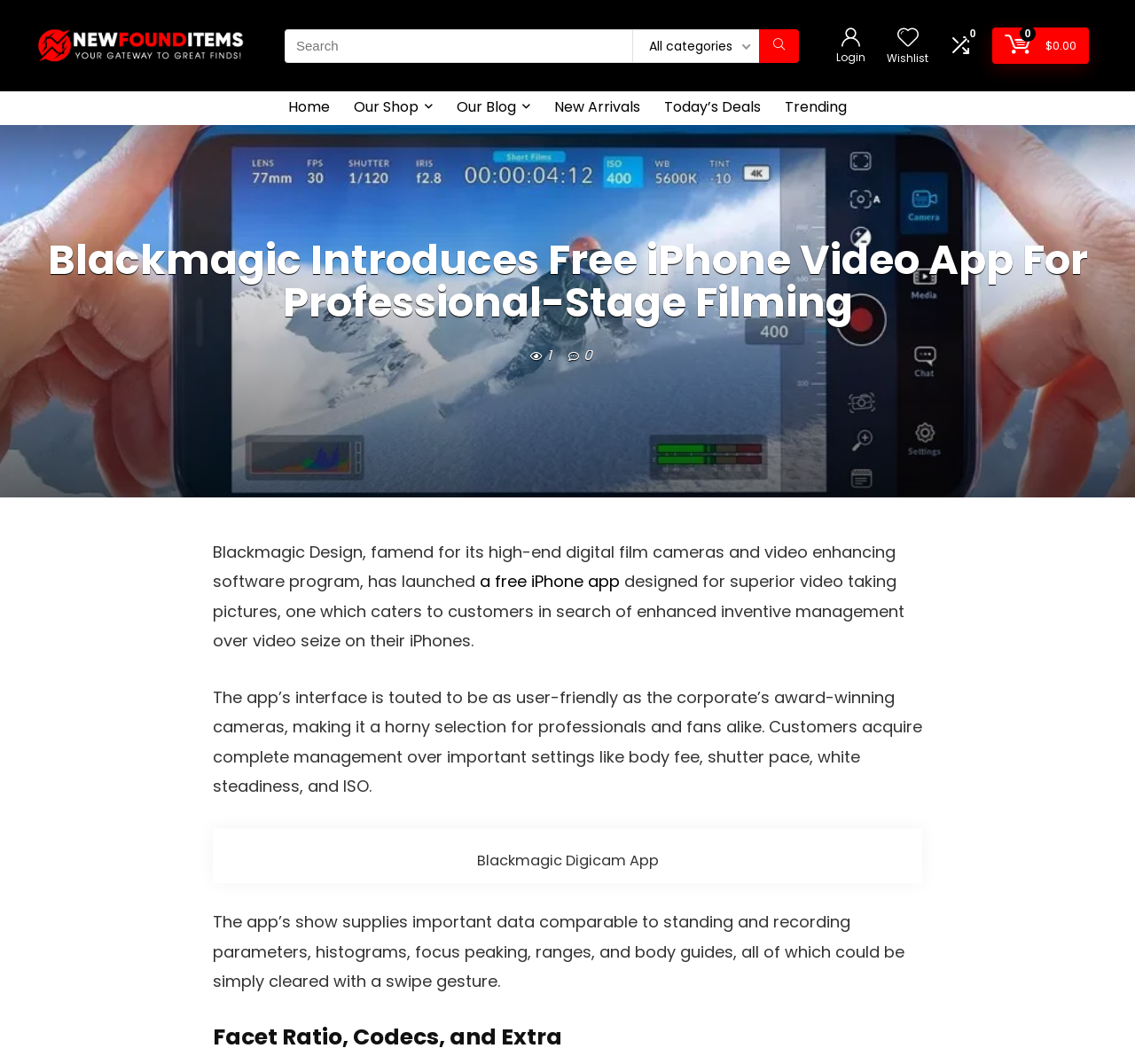For the given element description alt="NewFoundItems", determine the bounding box coordinates of the UI element. The coordinates should follow the format (top-left x, top-left y, bottom-right x, bottom-right y) and be within the range of 0 to 1.

[0.031, 0.016, 0.216, 0.034]